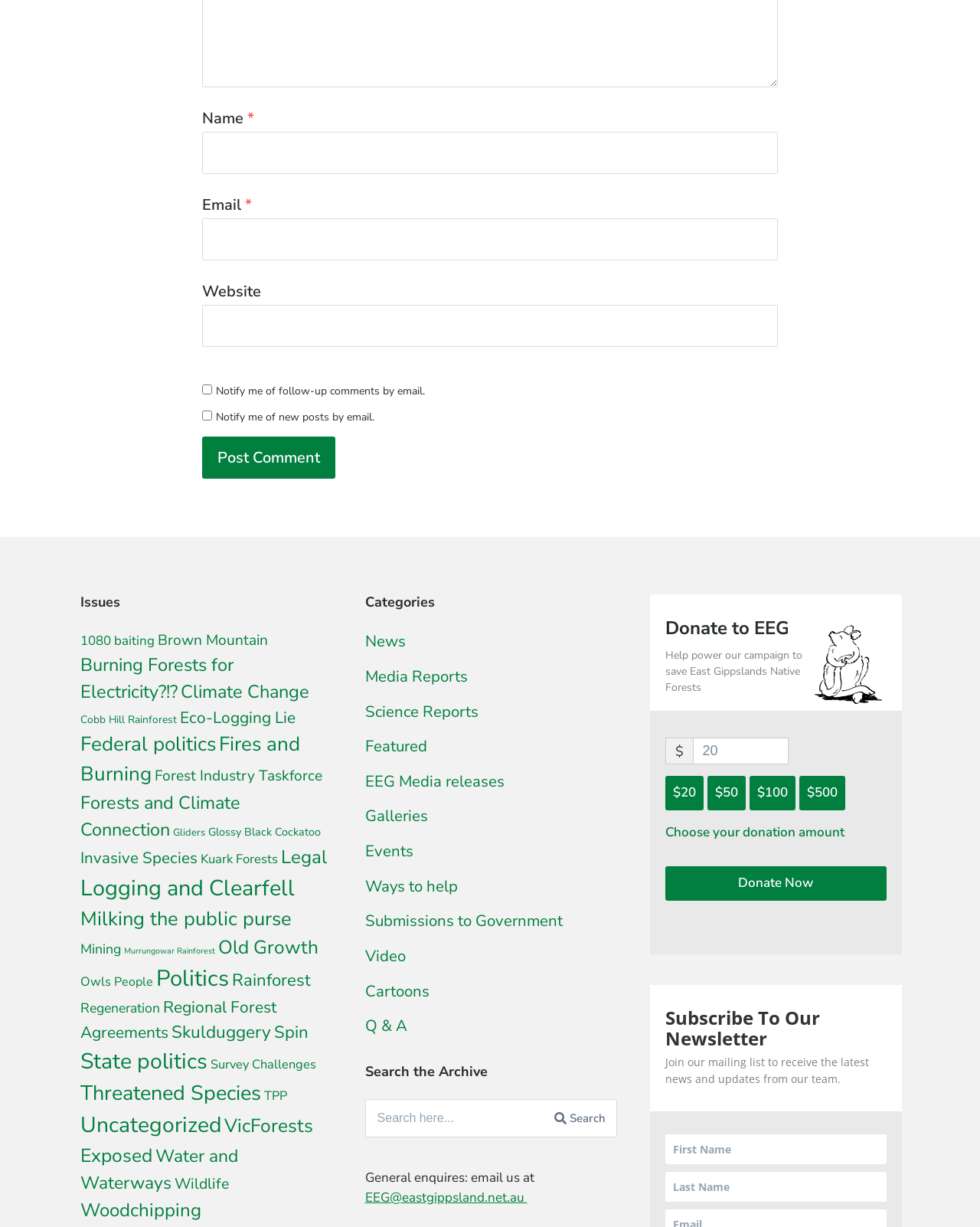Pinpoint the bounding box coordinates of the clickable element needed to complete the instruction: "Subscribe to the newsletter". The coordinates should be provided as four float numbers between 0 and 1: [left, top, right, bottom].

[0.679, 0.924, 0.904, 0.949]